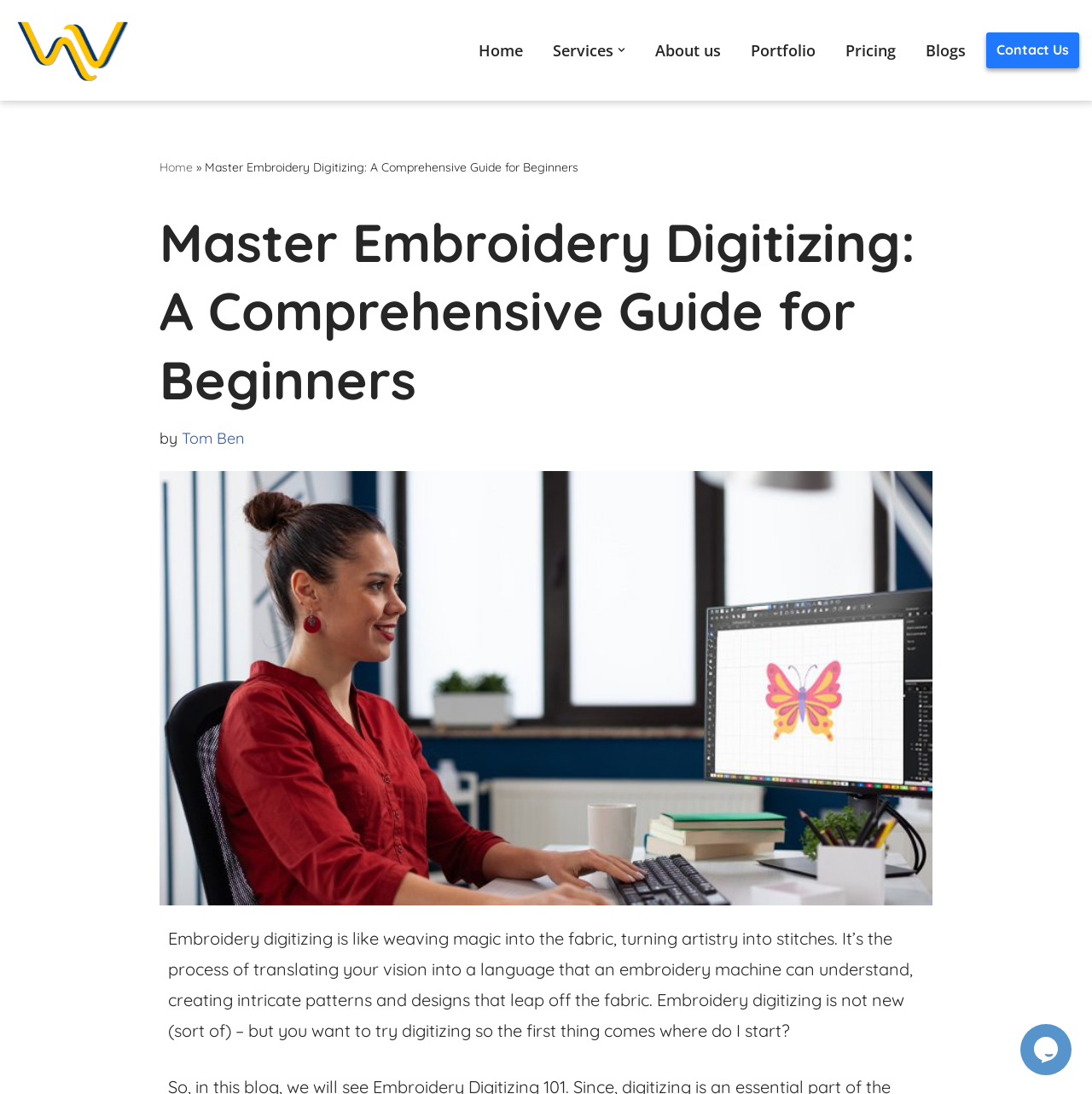Determine the bounding box coordinates of the clickable element to achieve the following action: 'Click the 'Tom Ben' link'. Provide the coordinates as four float values between 0 and 1, formatted as [left, top, right, bottom].

[0.166, 0.391, 0.223, 0.409]